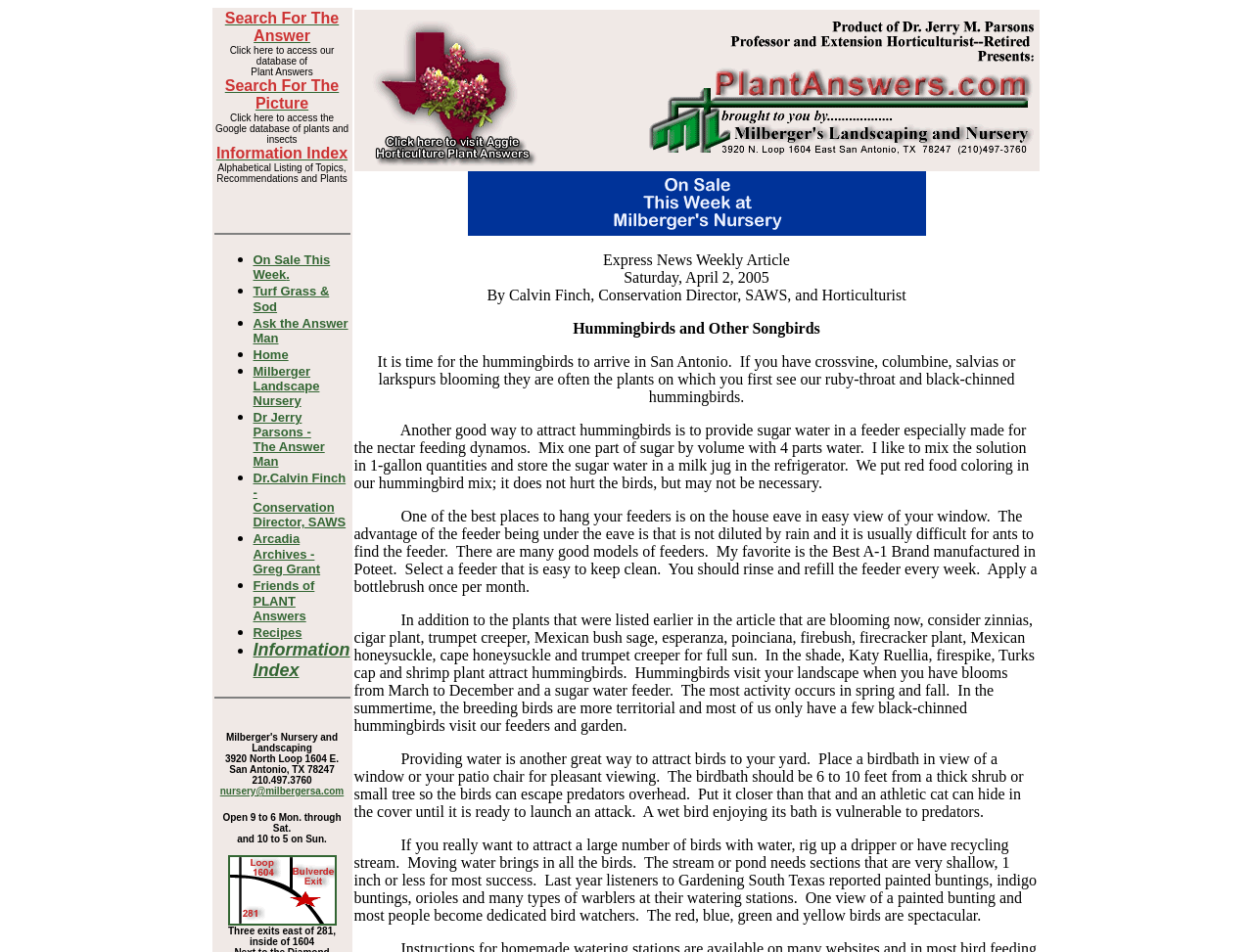Pinpoint the bounding box coordinates of the element you need to click to execute the following instruction: "Check out the weekly sale". The bounding box should be represented by four float numbers between 0 and 1, in the format [left, top, right, bottom].

[0.202, 0.265, 0.263, 0.296]